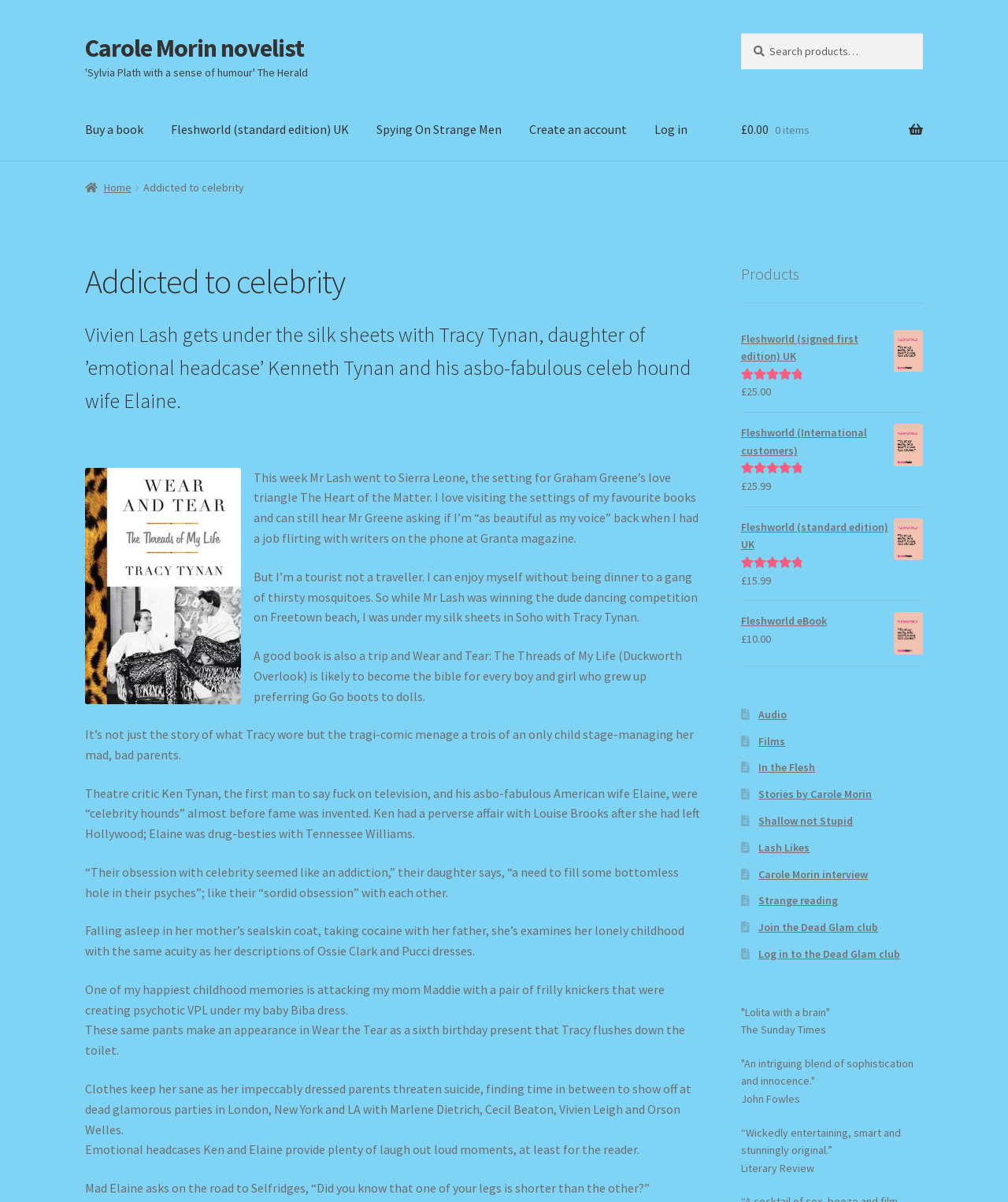Locate the bounding box of the UI element described in the following text: "Spying On Strange Men".

[0.361, 0.083, 0.51, 0.133]